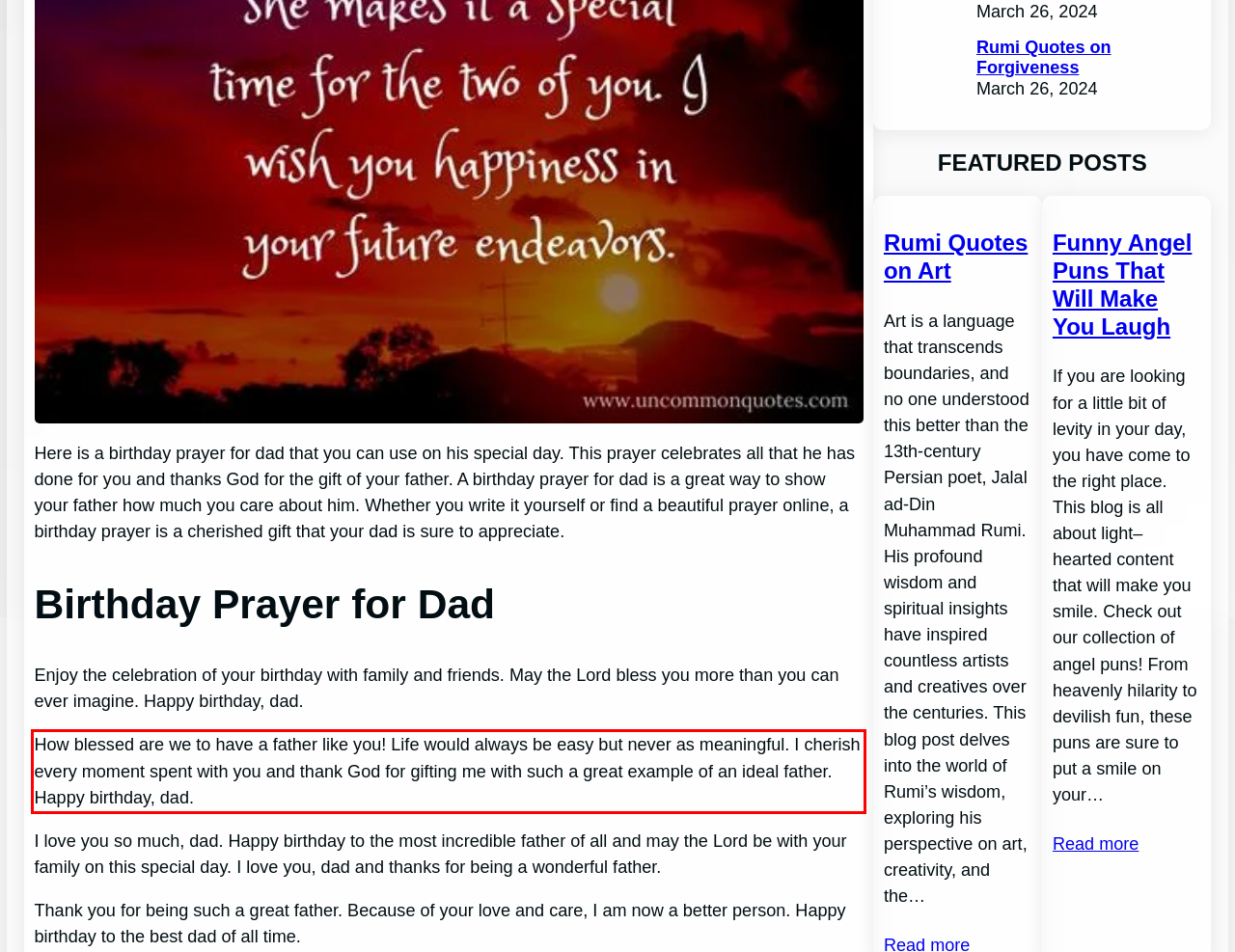With the given screenshot of a webpage, locate the red rectangle bounding box and extract the text content using OCR.

How blessed are we to have a father like you! Life would always be easy but never as meaningful. I cherish every moment spent with you and thank God for gifting me with such a great example of an ideal father. Happy birthday, dad.